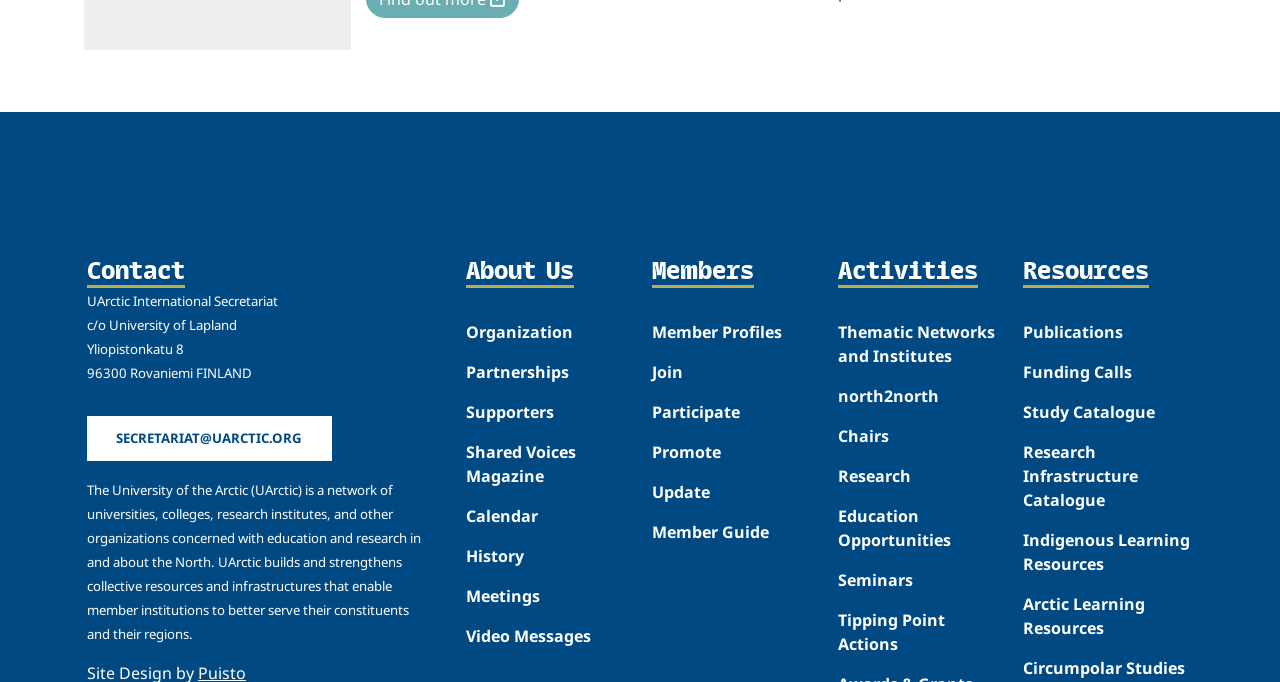Point out the bounding box coordinates of the section to click in order to follow this instruction: "Visit the About Us page".

[0.364, 0.375, 0.449, 0.422]